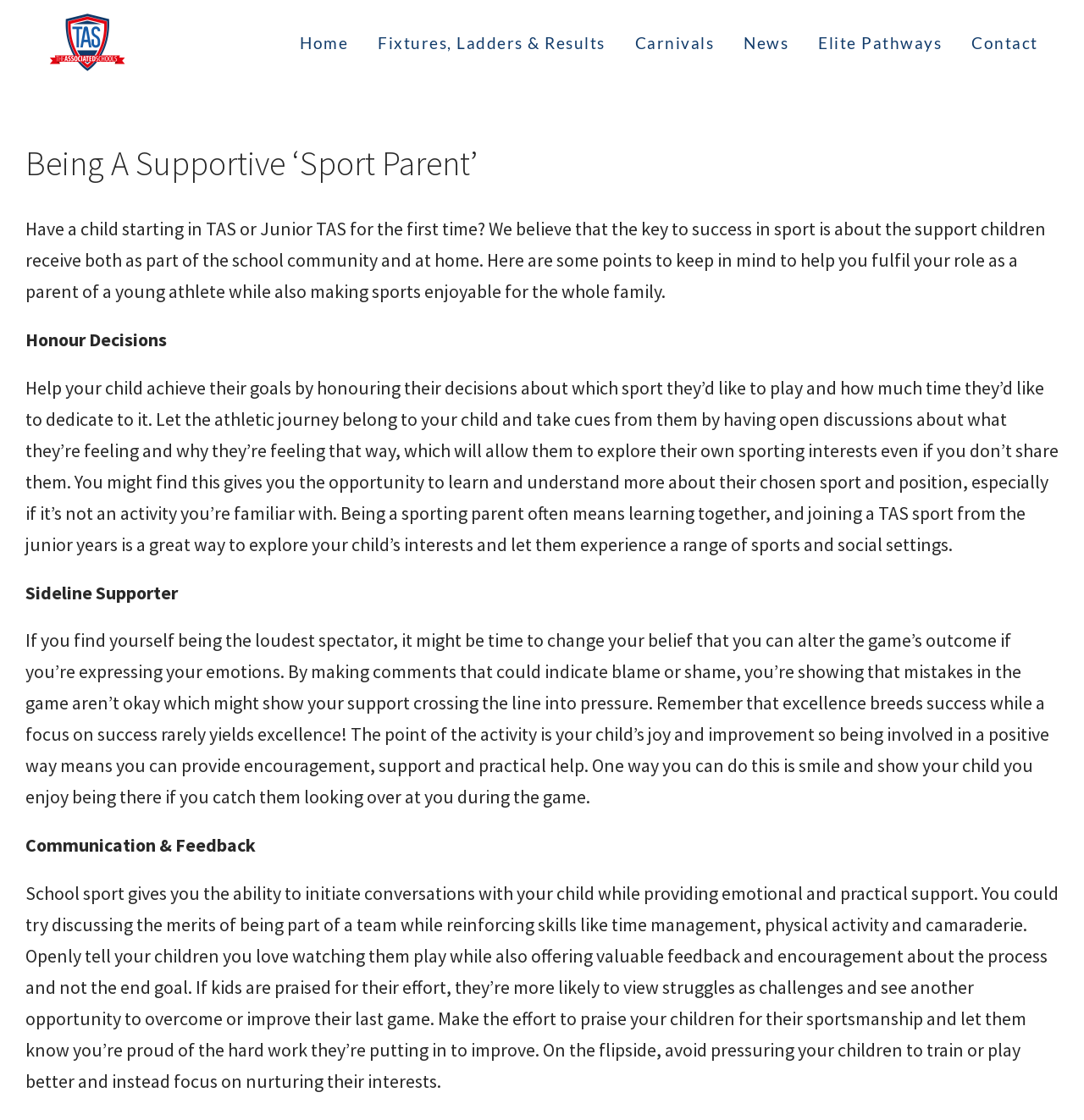What is the recommended attitude for parents during their child's sports games?
Examine the screenshot and reply with a single word or phrase.

Positive and supportive